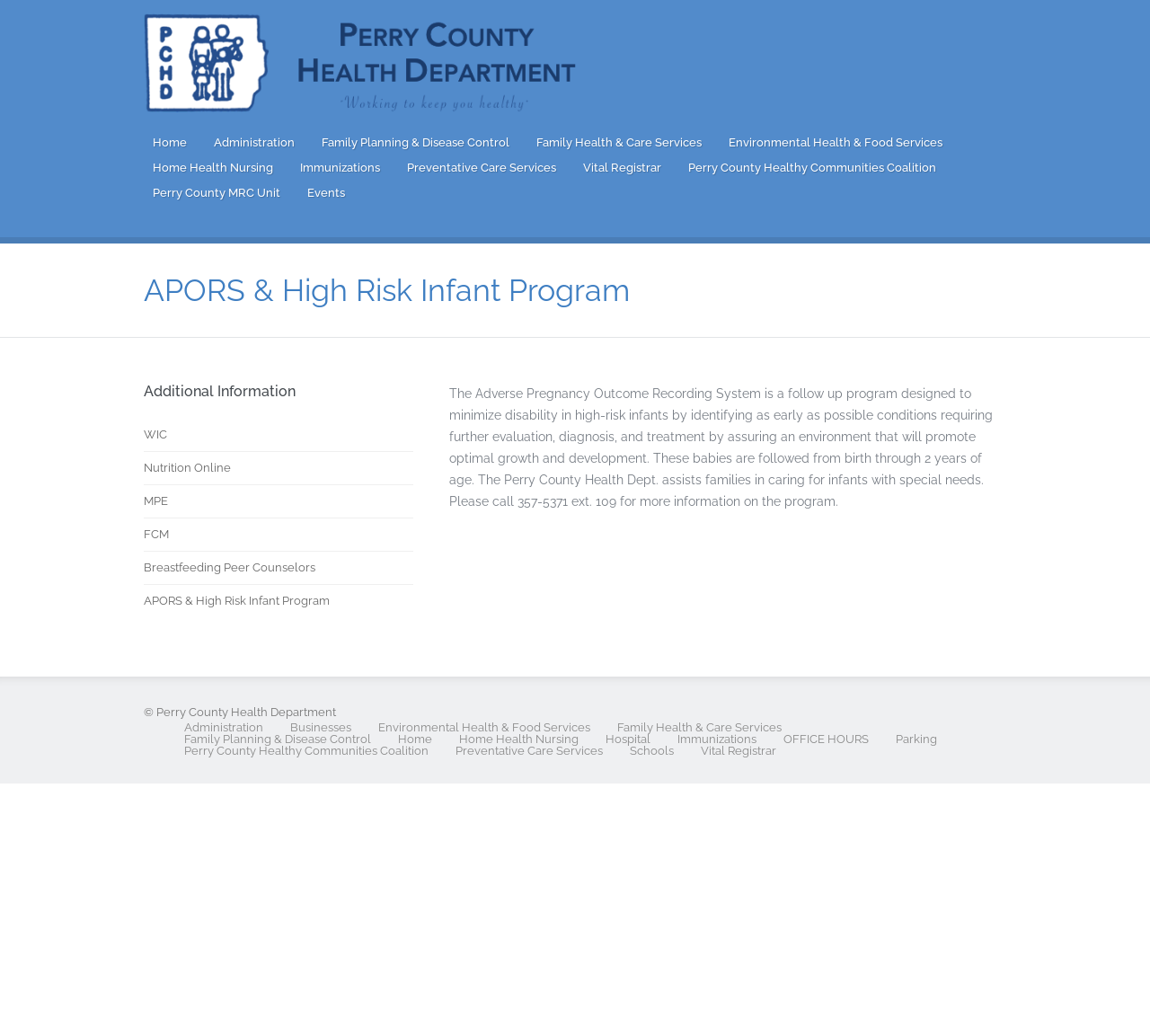Present a detailed account of what is displayed on the webpage.

The webpage is about the Perry County Health Department, specifically the Adverse Pregnancy Outcome Recording System (APORS) and High-Risk Infant Program. At the top, there is a heading with the department's name, accompanied by a link and an image. Below this, there is a row of links to various sections of the department's website, including Home, Administration, Family Planning, and more.

Further down, there is a section dedicated to the APORS program, with a heading and a paragraph of text describing the program's purpose and services. This section is positioned to the left of the page, with a complementary section to the right containing additional links to related resources, such as WIC, Nutrition Online, and Breastfeeding Peer Counselors.

At the bottom of the page, there is a section with copyright information and a row of links to various departments and services, including Administration, Businesses, Environmental Health, and more. These links are arranged in a horizontal row, spanning the width of the page.